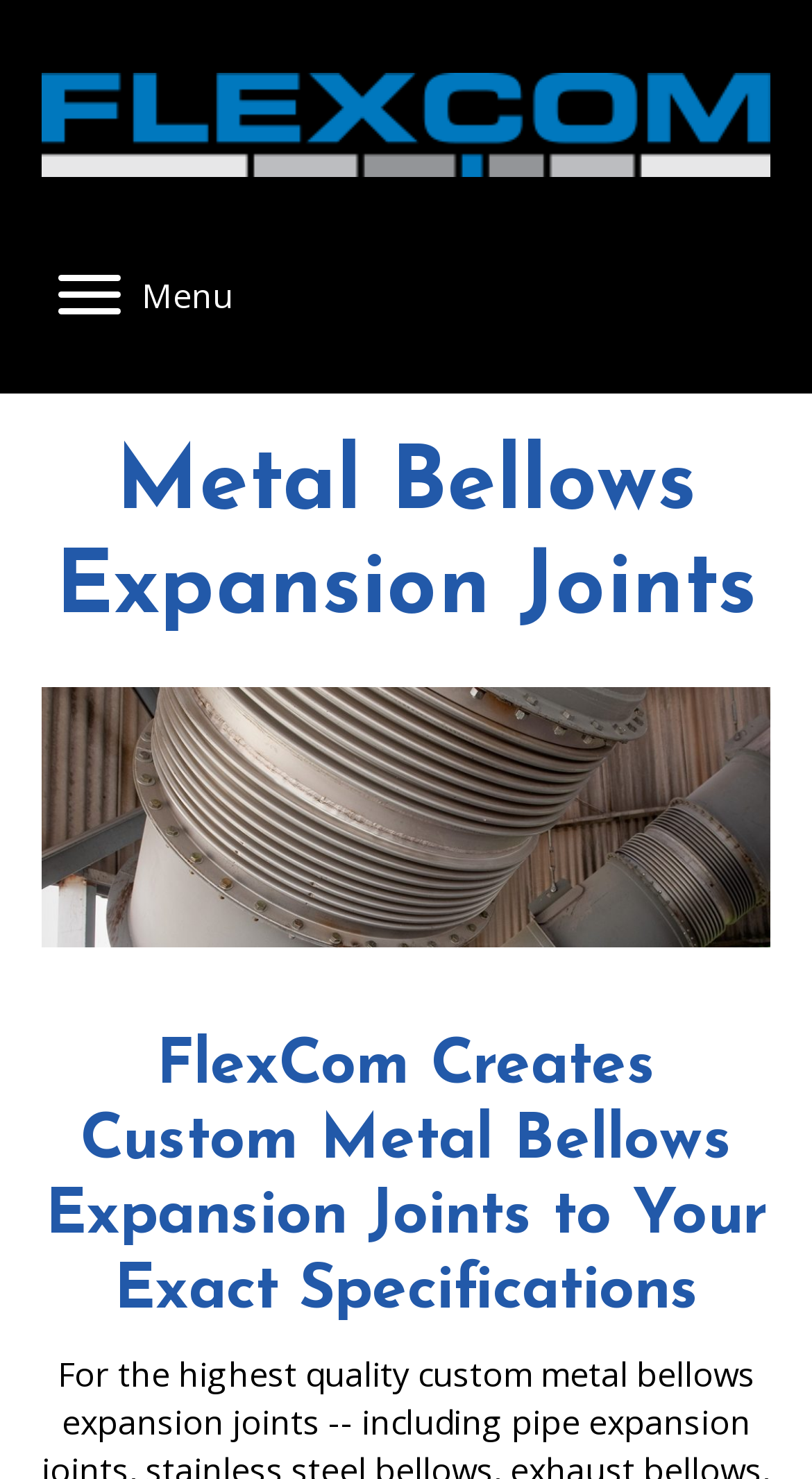Identify the text that serves as the heading for the webpage and generate it.

Metal Bellows Expansion Joints